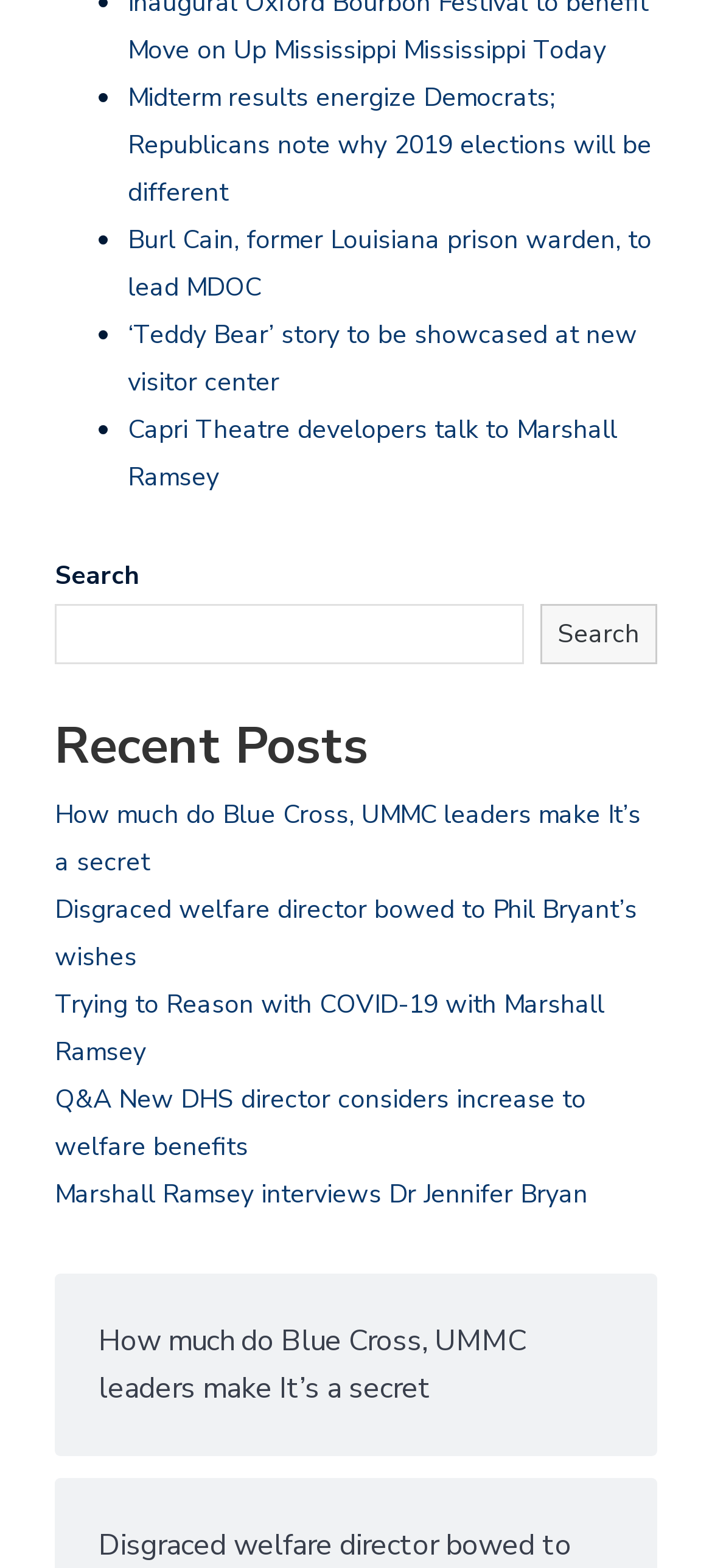What is the heading above the links?
Give a one-word or short-phrase answer derived from the screenshot.

Recent Posts